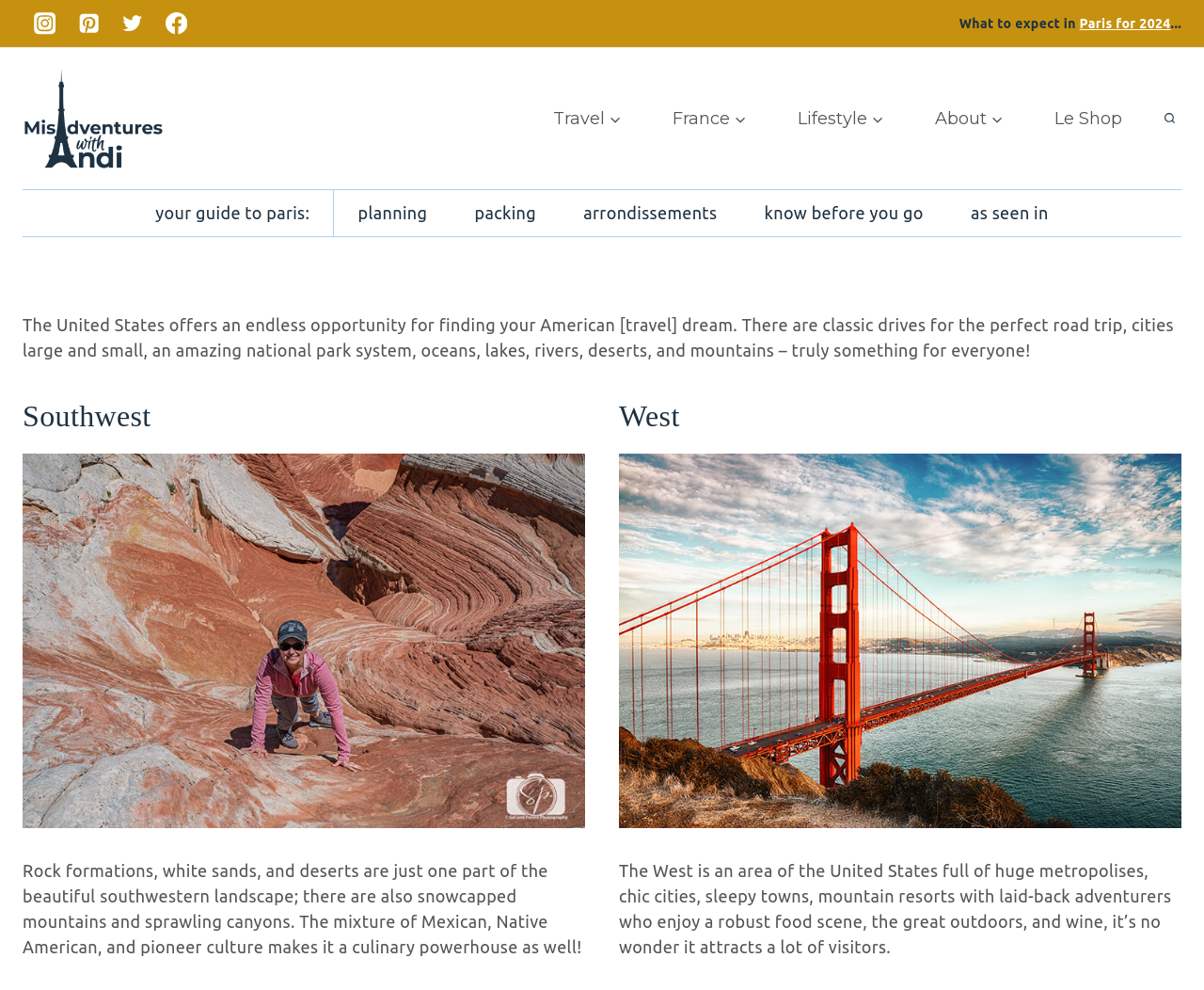Return the bounding box coordinates of the UI element that corresponds to this description: "Paris for 2024". The coordinates must be given as four float numbers in the range of 0 and 1, [left, top, right, bottom].

[0.897, 0.016, 0.972, 0.031]